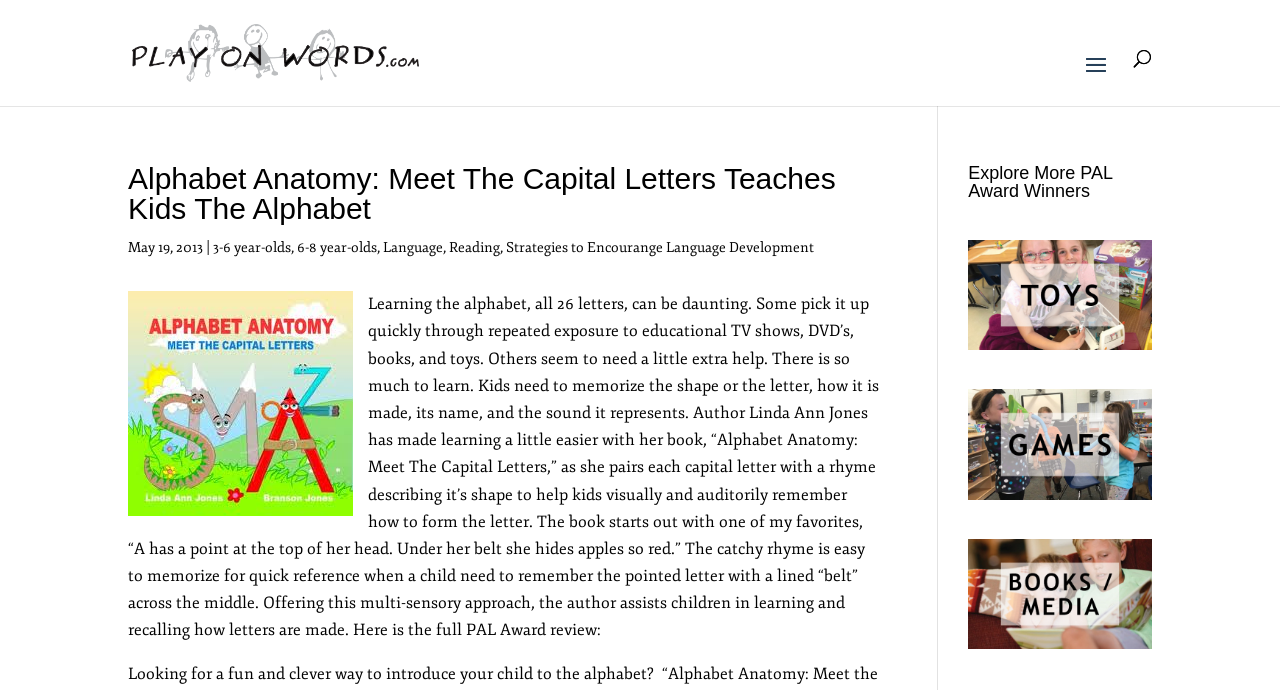Please find the bounding box for the UI element described by: "Reading".

[0.351, 0.346, 0.391, 0.371]